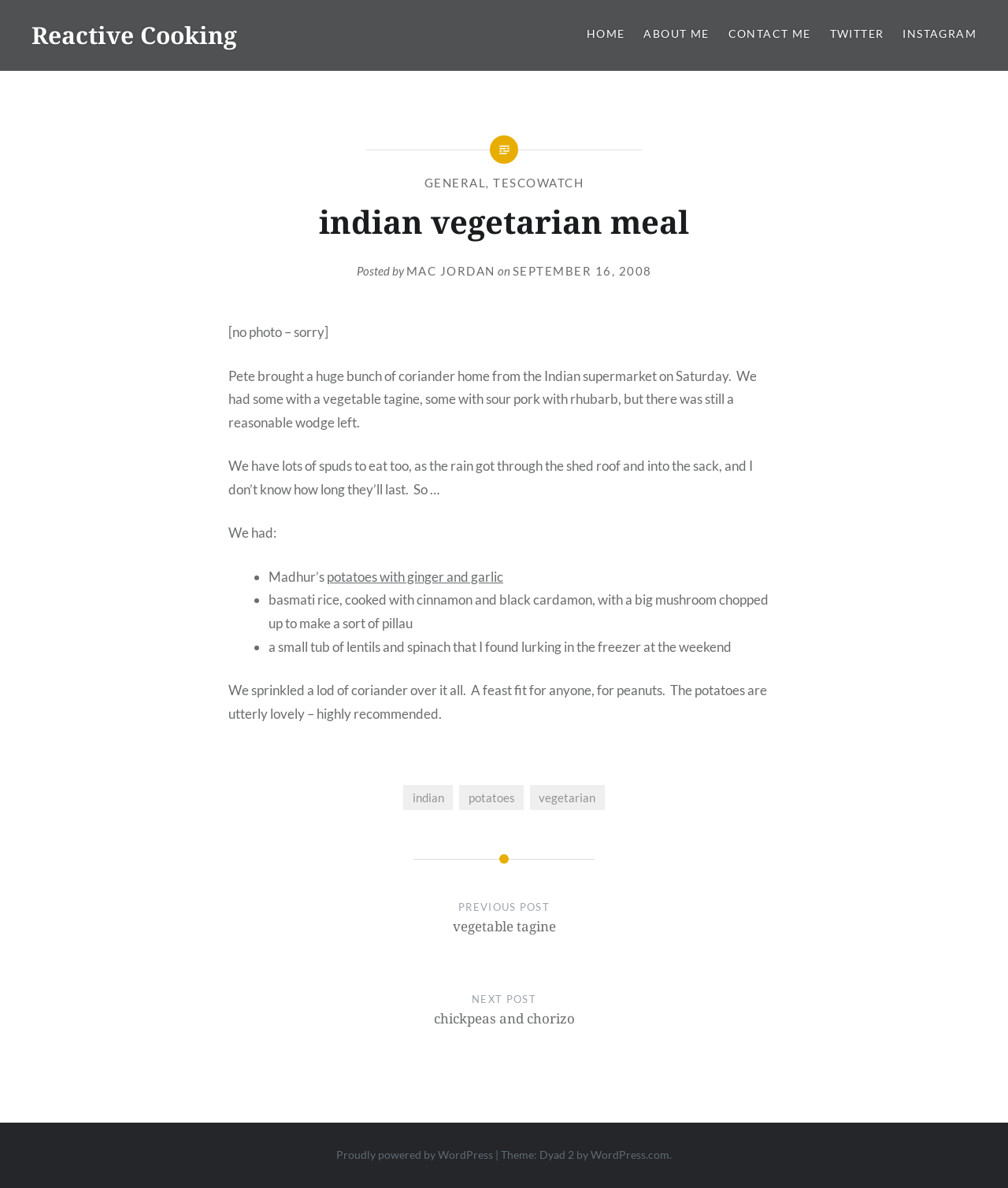Provide the bounding box coordinates of the area you need to click to execute the following instruction: "Read the article 'indian vegetarian meal'".

[0.227, 0.169, 0.773, 0.205]